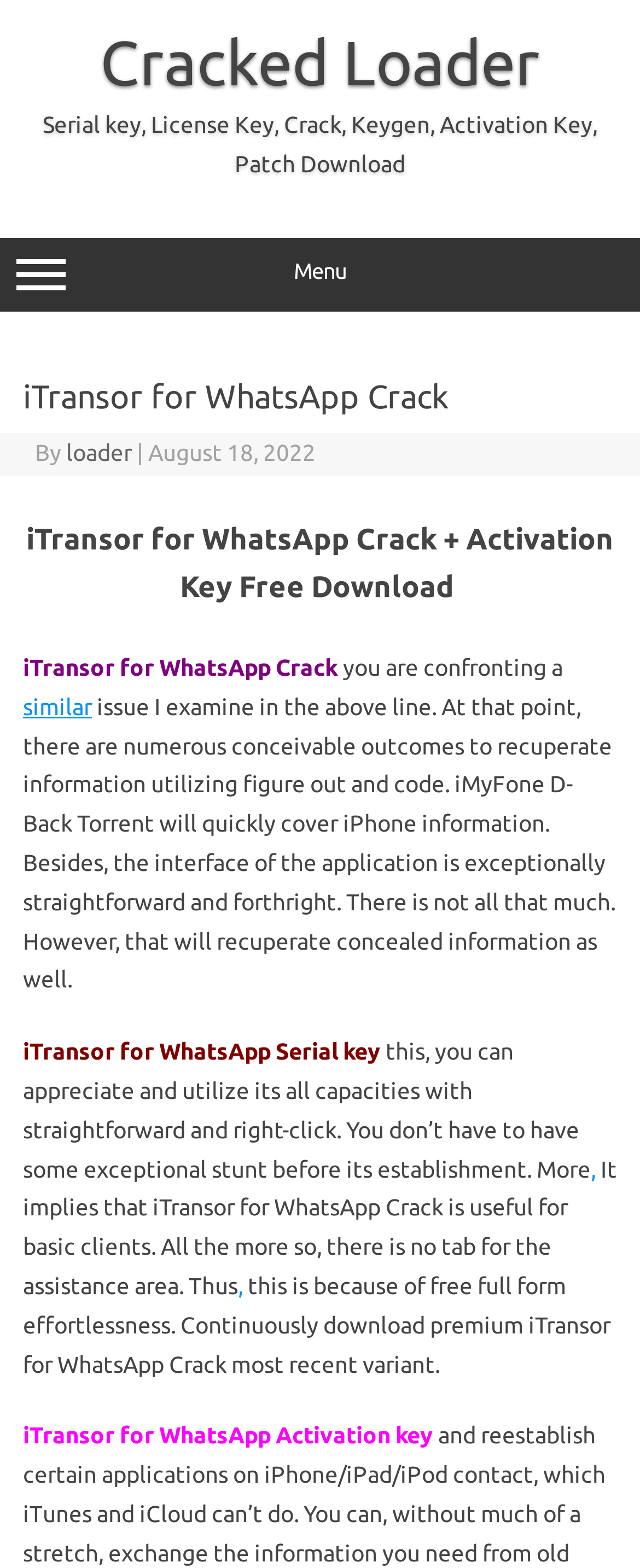What is the purpose of iTransor for WhatsApp?
Can you provide a detailed and comprehensive answer to the question?

Although the meta description is not supposed to be used to generate questions, I can infer from the context that the purpose of iTransor for WhatsApp is to export and print WhatsApp chats, which is mentioned in the meta description.